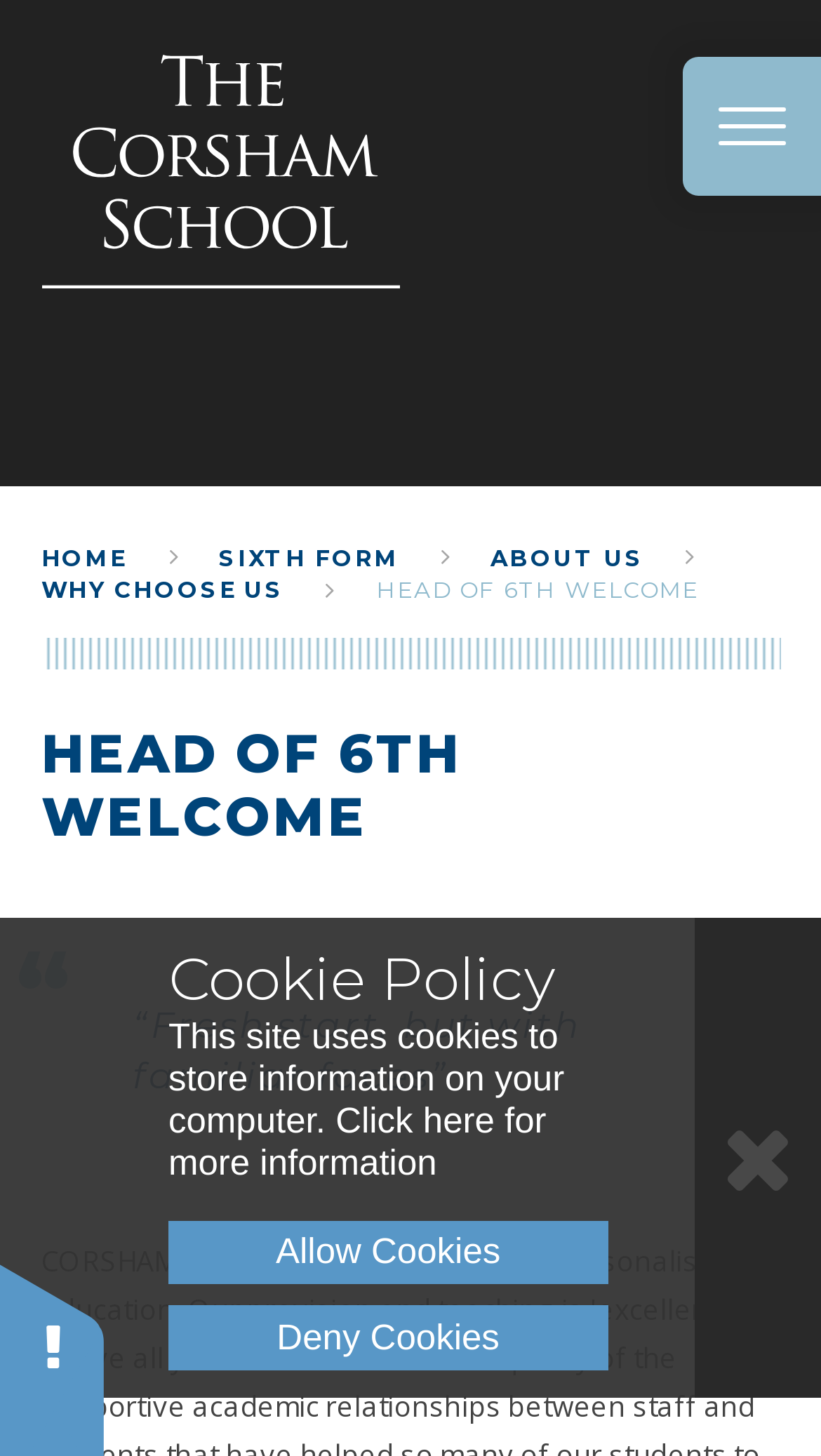Locate the bounding box coordinates of the clickable area needed to fulfill the instruction: "Click the school logo".

[0.05, 0.038, 0.488, 0.198]